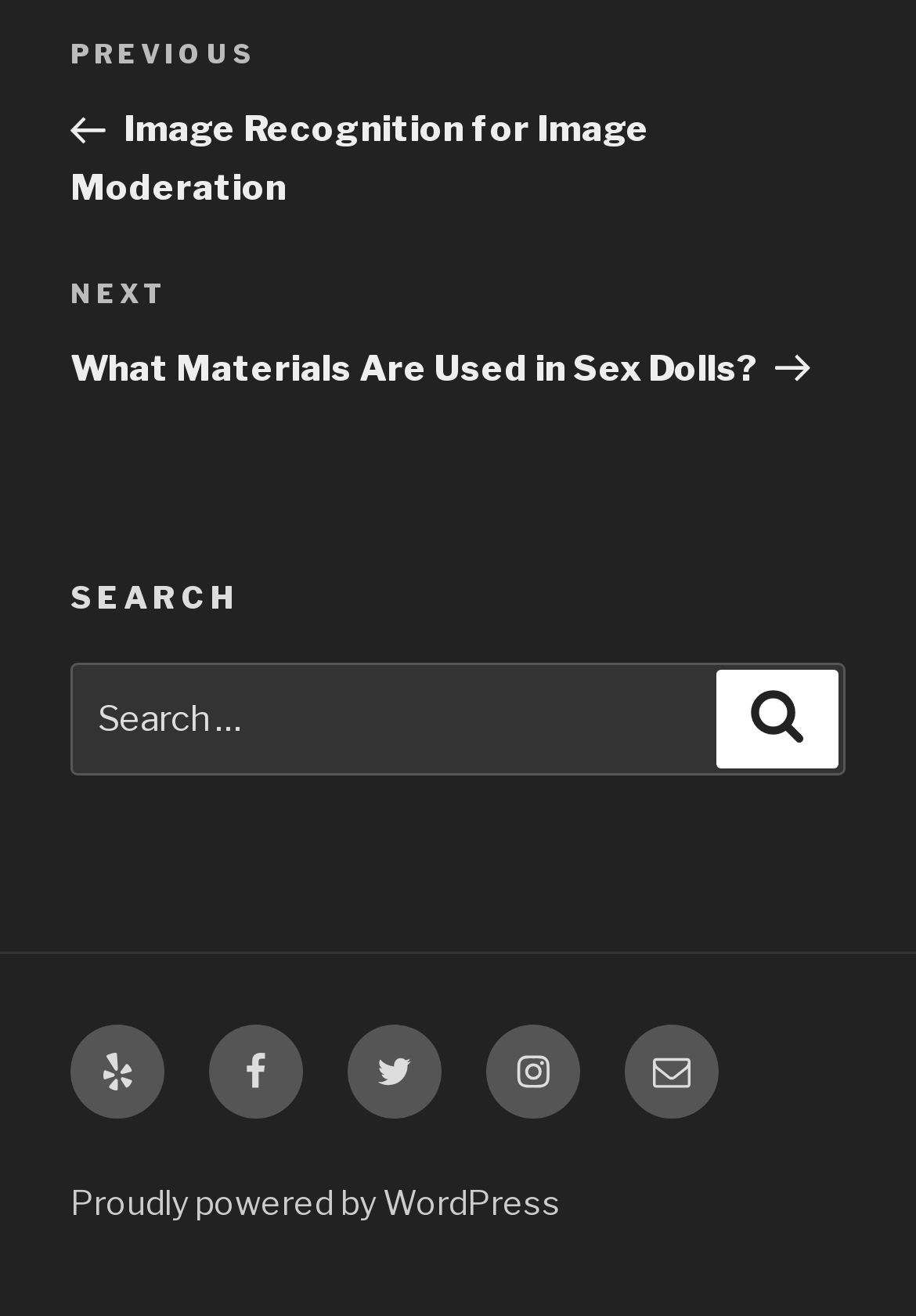Please provide the bounding box coordinates in the format (top-left x, top-left y, bottom-right x, bottom-right y). Remember, all values are floating point numbers between 0 and 1. What is the bounding box coordinate of the region described as: Email

[0.682, 0.779, 0.785, 0.851]